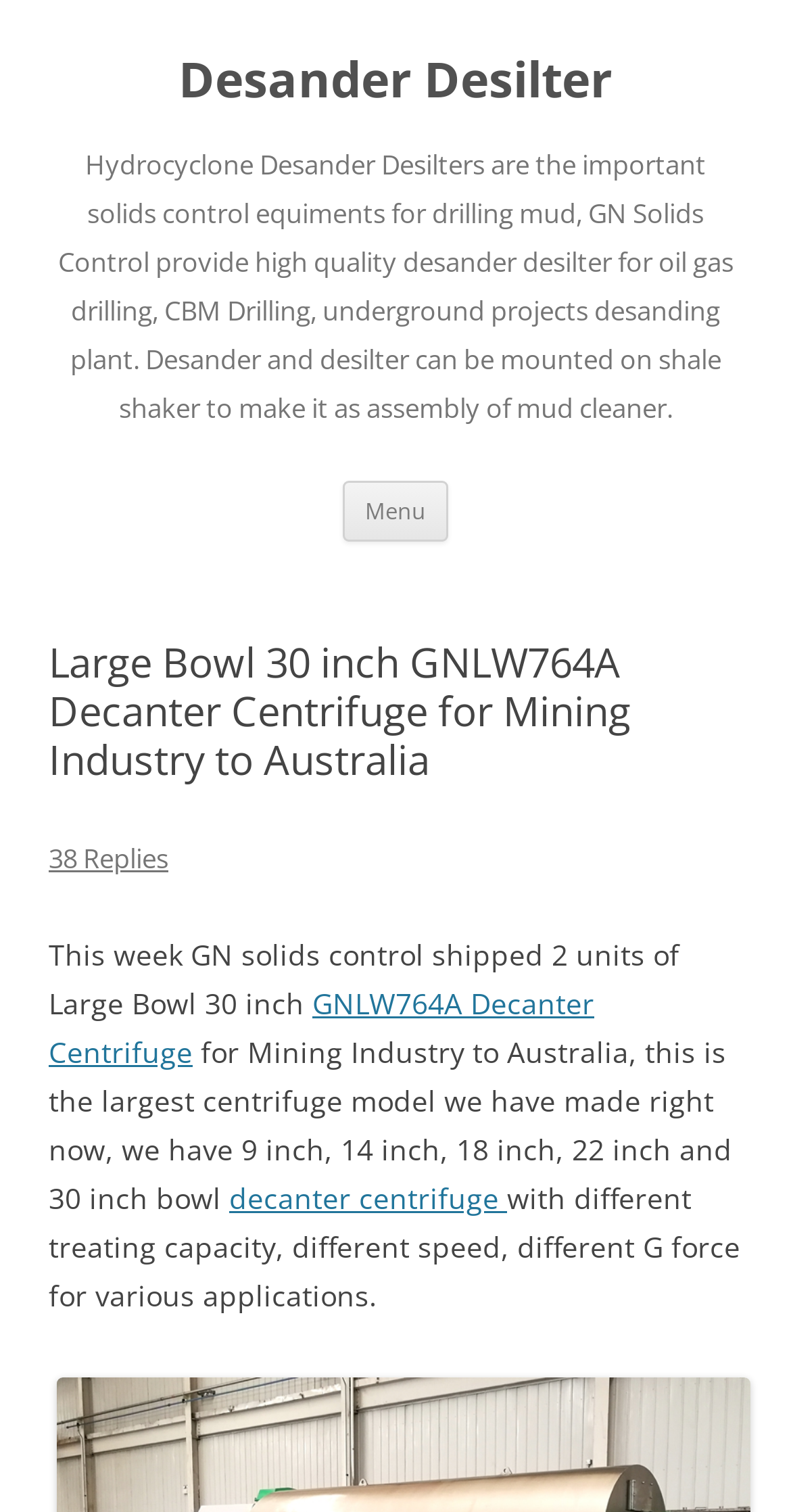Examine the image and give a thorough answer to the following question:
How many units of the product were shipped?

The static text explicitly states that GN solids control shipped 2 units of the Large Bowl 30 inch GNLW764A Decanter Centrifuge.